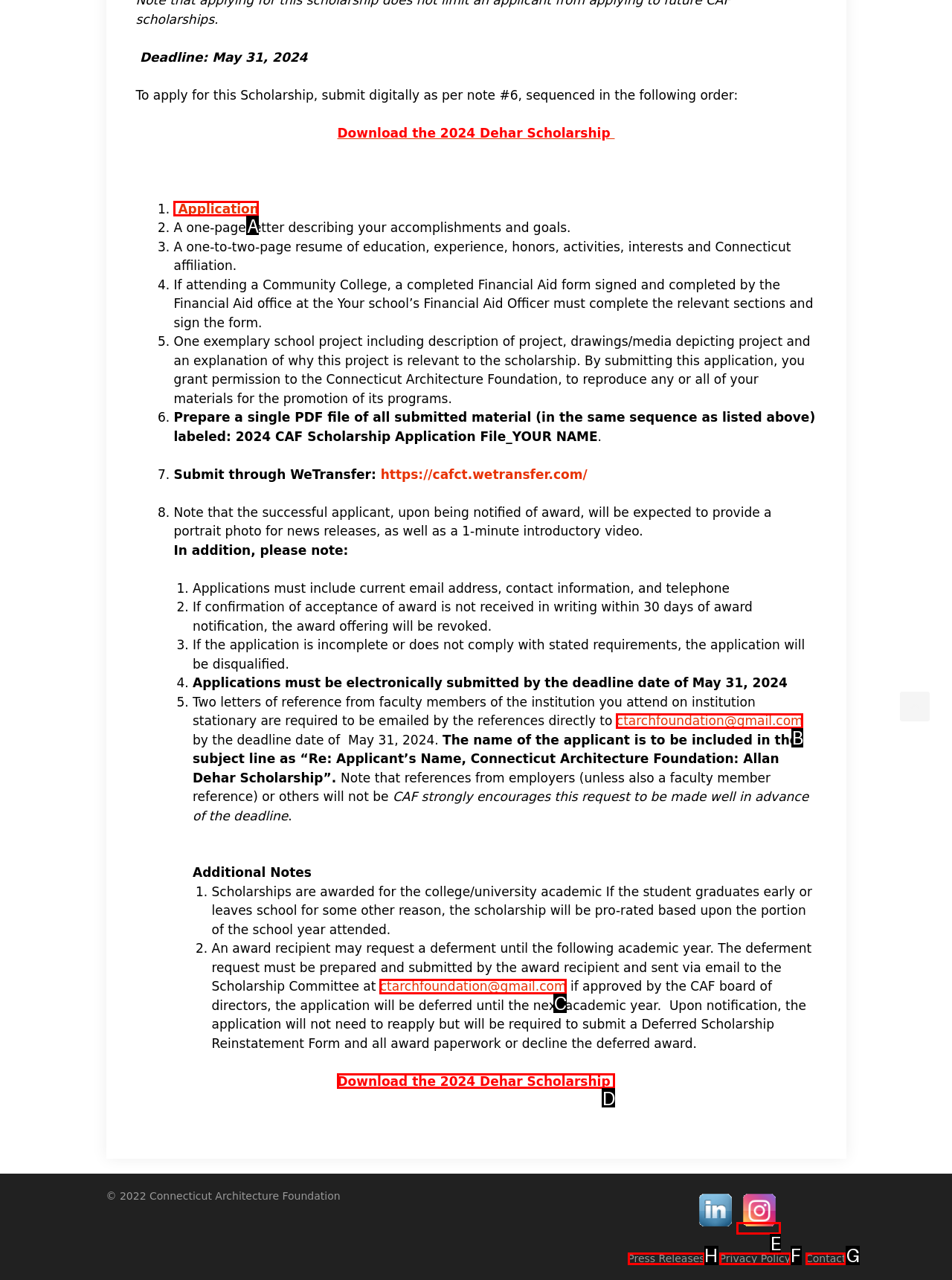Select the appropriate HTML element to click for the following task: View Press Releases
Answer with the letter of the selected option from the given choices directly.

H